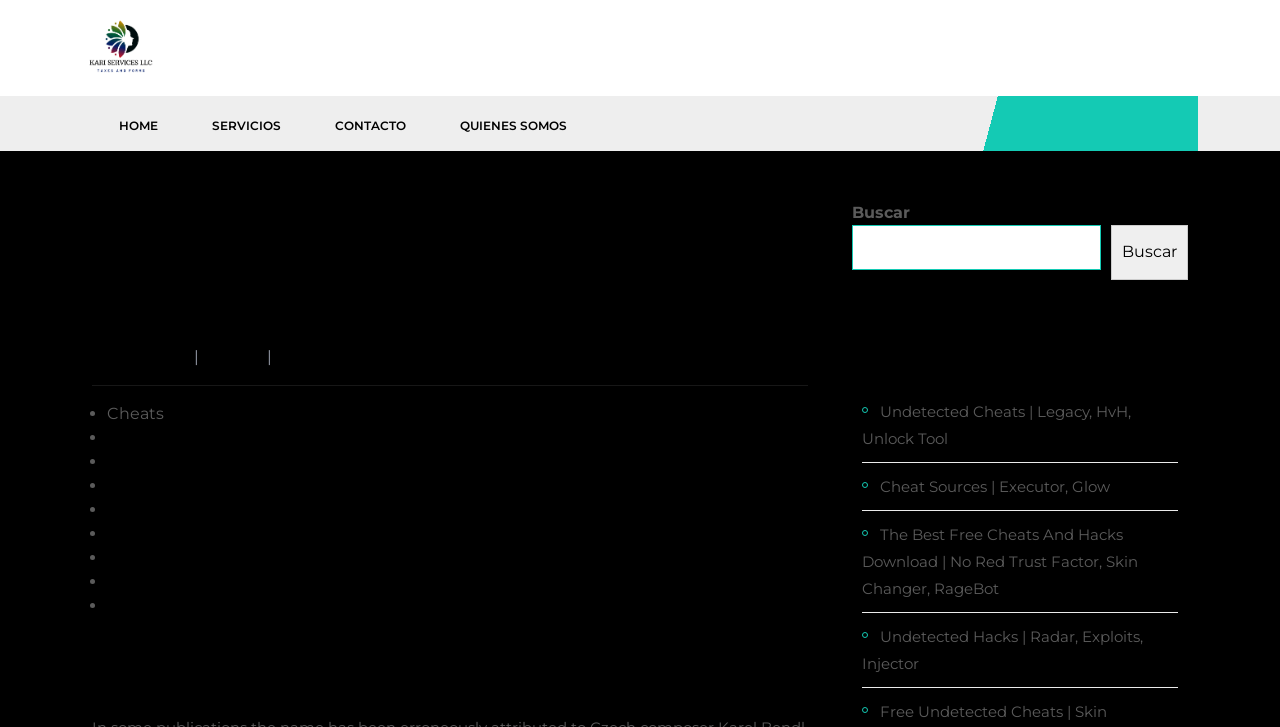Please find the bounding box coordinates for the clickable element needed to perform this instruction: "View recent post Undetected Cheats | Legacy, HvH, Unlock Tool".

[0.673, 0.546, 0.884, 0.623]